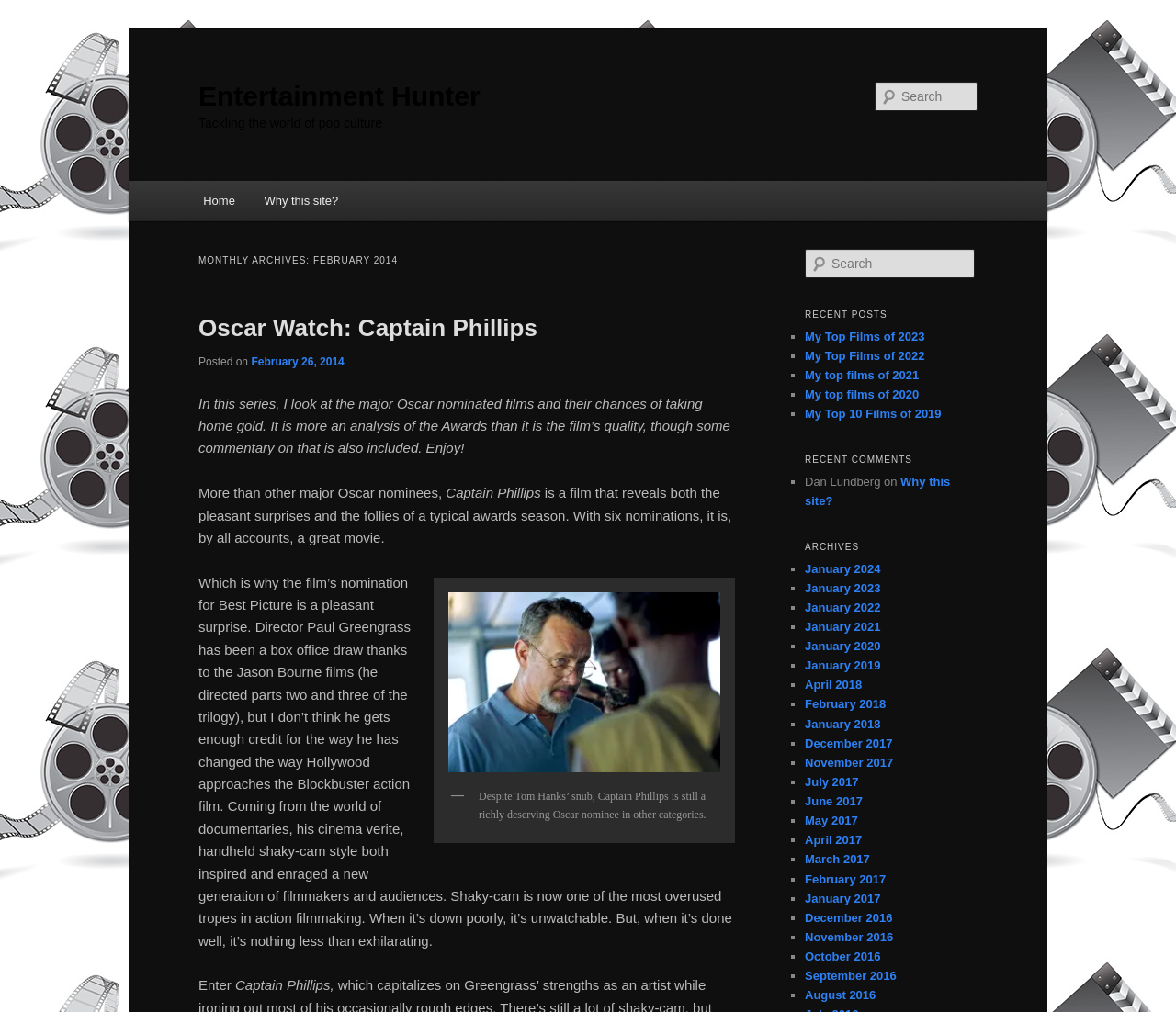Please identify the bounding box coordinates of the element on the webpage that should be clicked to follow this instruction: "Go to Home page". The bounding box coordinates should be given as four float numbers between 0 and 1, formatted as [left, top, right, bottom].

[0.16, 0.179, 0.212, 0.218]